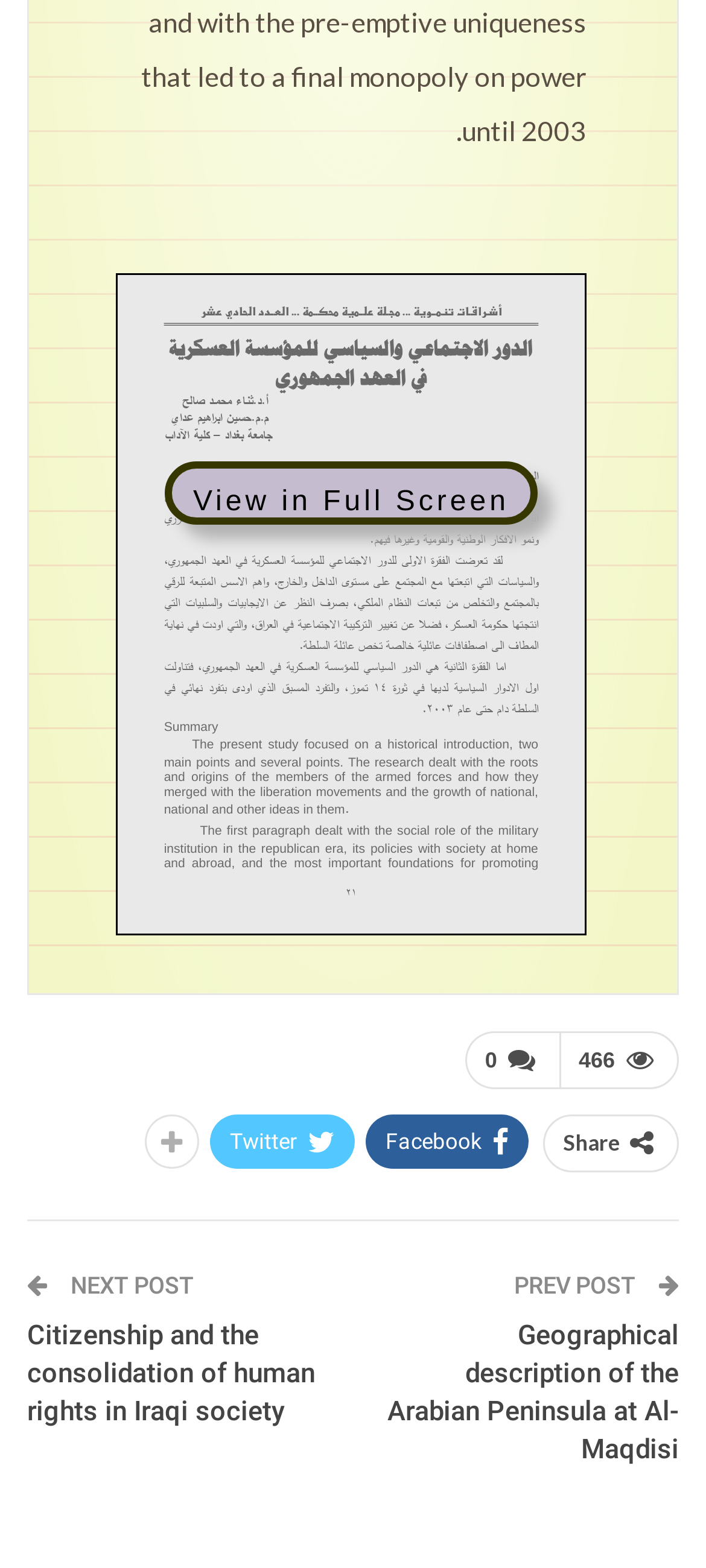Ascertain the bounding box coordinates for the UI element detailed here: "name="email" placeholder="Your Email *"". The coordinates should be provided as [left, top, right, bottom] with each value being a float between 0 and 1.

[0.038, 0.912, 0.474, 0.956]